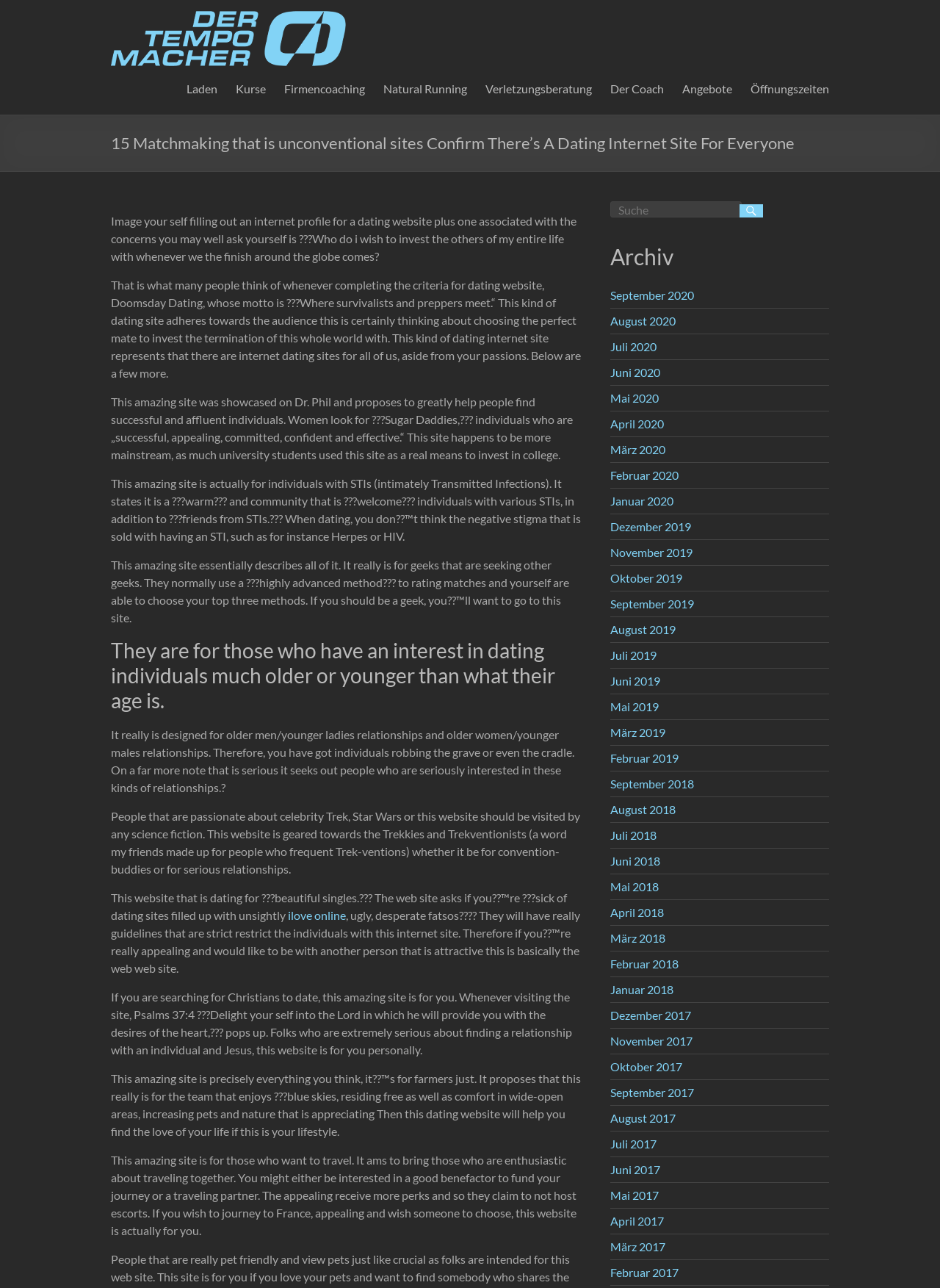Please determine the bounding box coordinates of the area that needs to be clicked to complete this task: 'Visit the 'Archiv' section'. The coordinates must be four float numbers between 0 and 1, formatted as [left, top, right, bottom].

[0.649, 0.189, 0.882, 0.22]